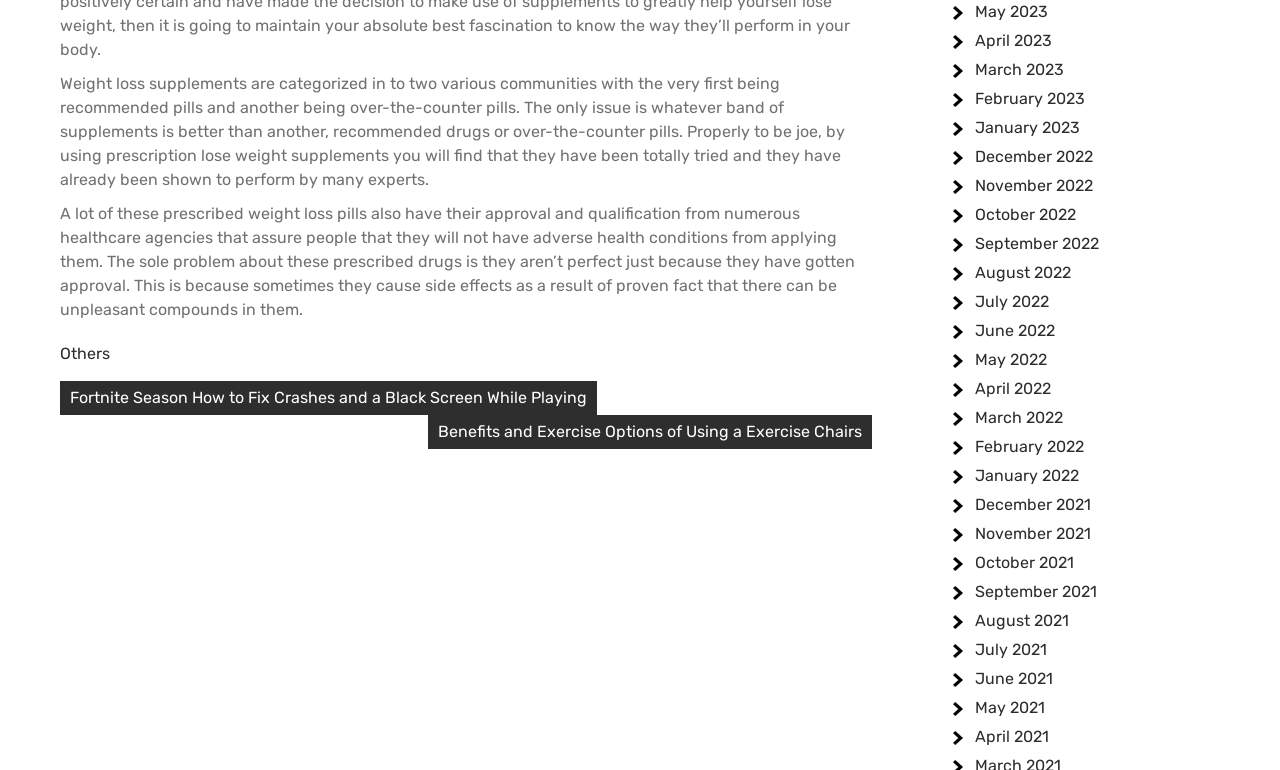Examine the screenshot and answer the question in as much detail as possible: What is the purpose of the 'Posts' navigation?

The 'Posts' navigation is likely used to navigate to other posts or articles on the website, as it is labeled as 'Posts' and is located near the post navigation section.